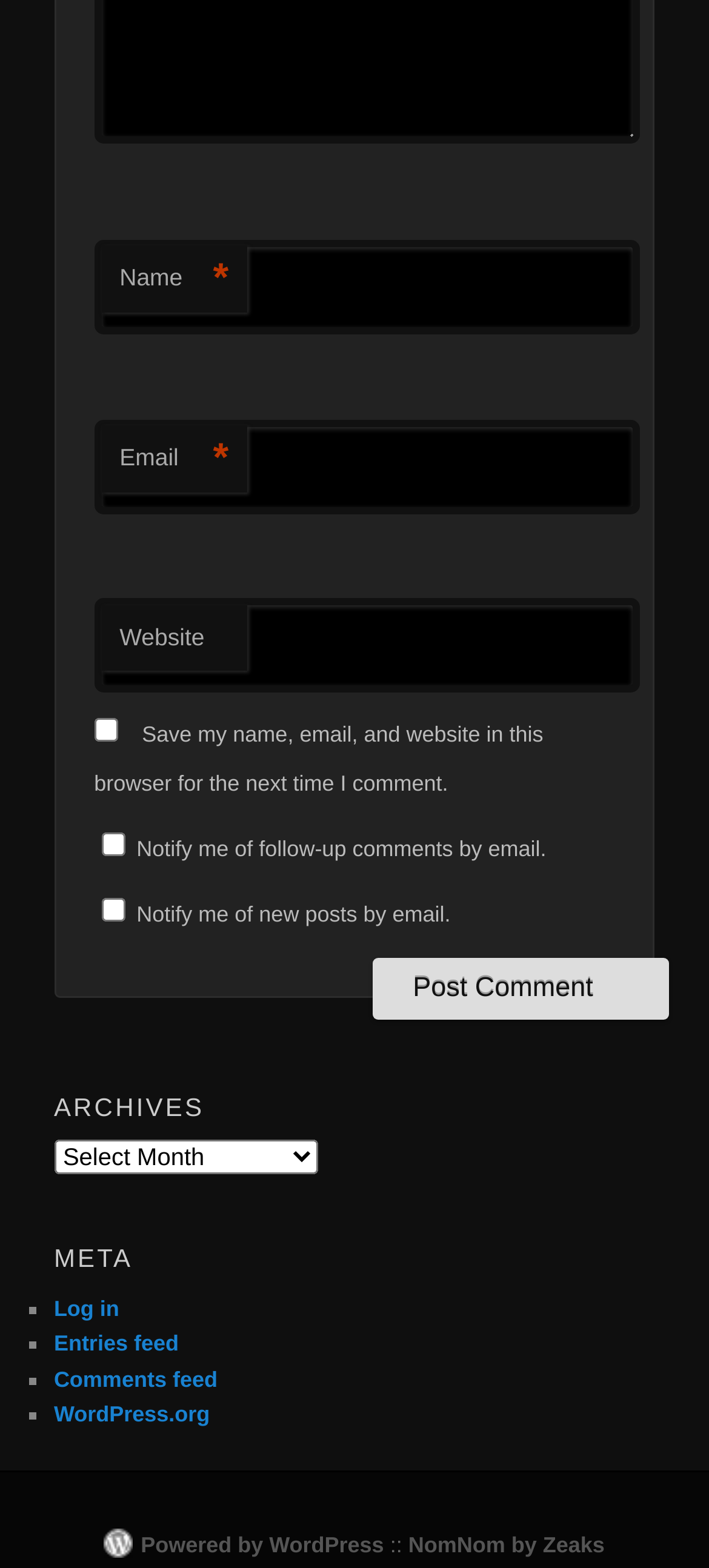Provide the bounding box coordinates of the area you need to click to execute the following instruction: "Click the post comment button".

[0.526, 0.611, 0.944, 0.65]